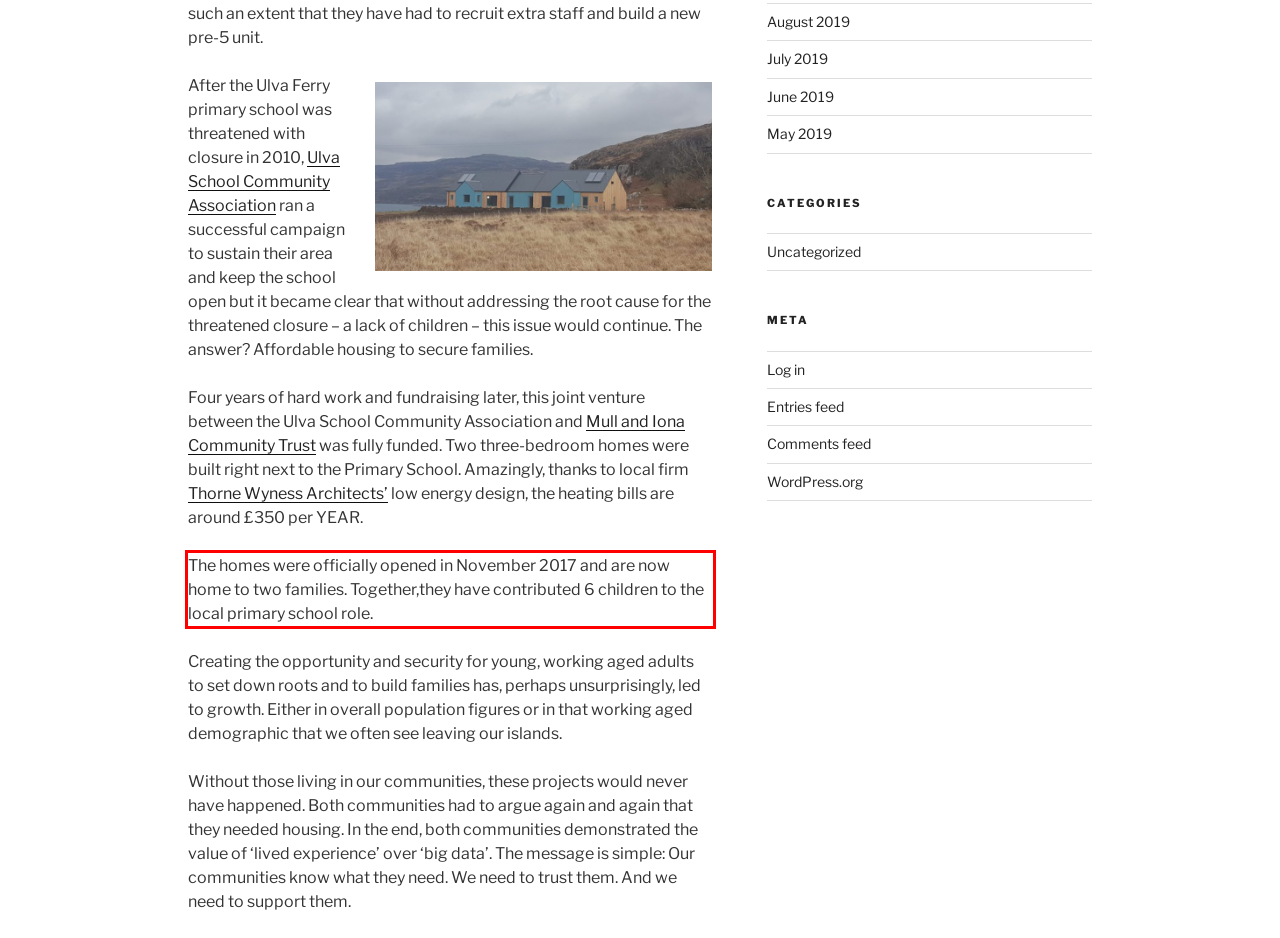Within the provided webpage screenshot, find the red rectangle bounding box and perform OCR to obtain the text content.

The homes were officially opened in November 2017 and are now home to two families. Together,they have contributed 6 children to the local primary school role.